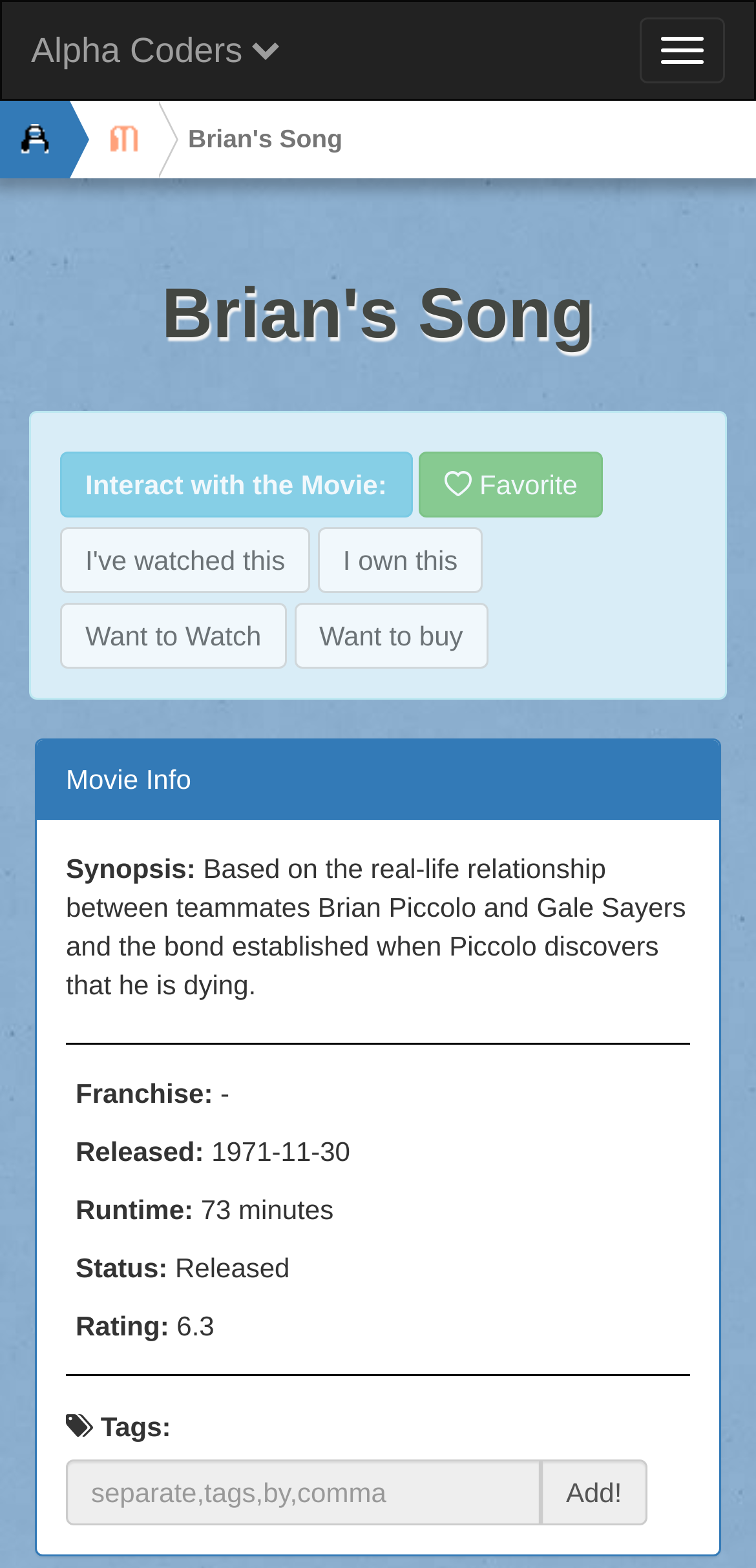Locate the bounding box of the UI element described in the following text: "parent_node: Brian's Song title="Alpha Coders"".

[0.0, 0.064, 0.092, 0.114]